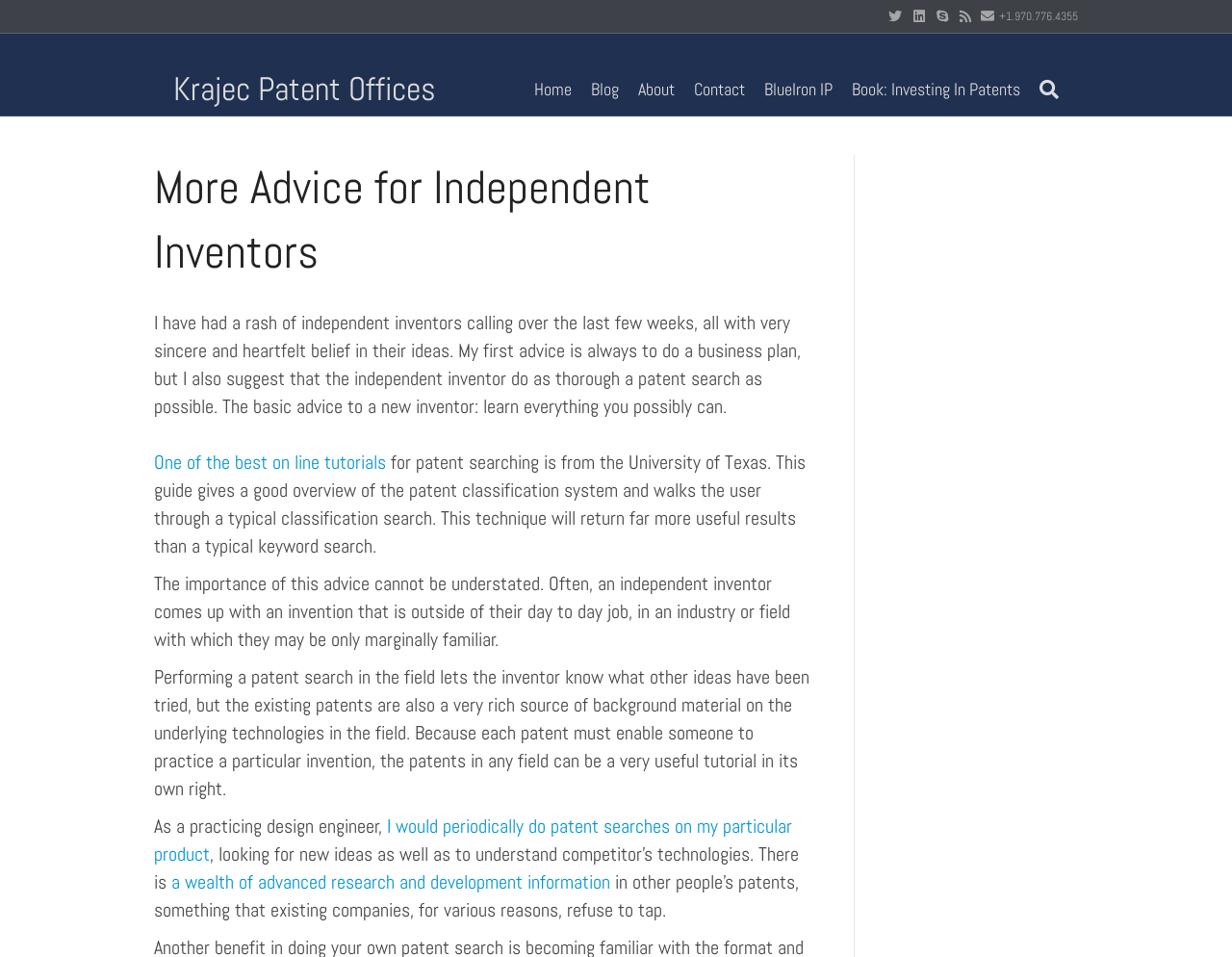Please identify the bounding box coordinates of the region to click in order to complete the task: "Contact via phone". The coordinates must be four float numbers between 0 and 1, specified as [left, top, right, bottom].

[0.811, 0.009, 0.875, 0.025]